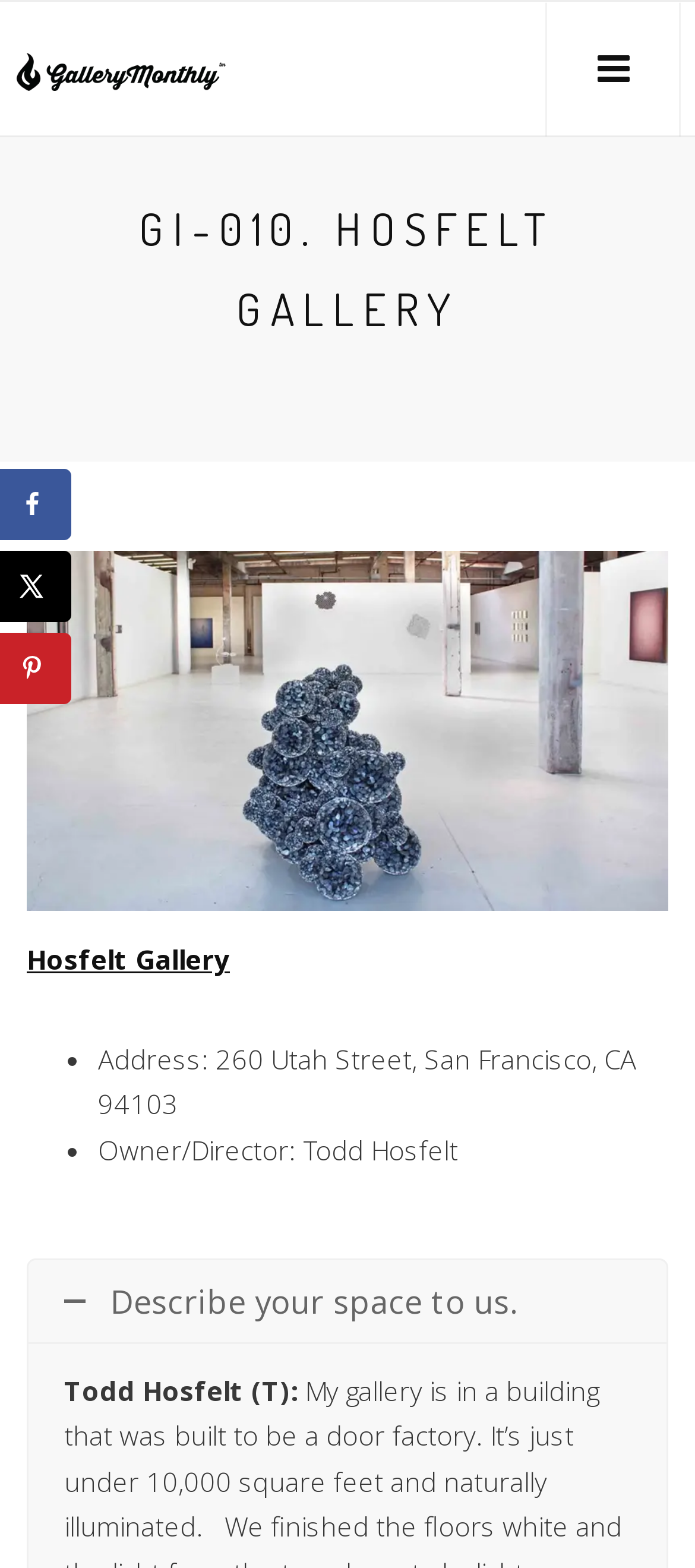Write an extensive caption that covers every aspect of the webpage.

The webpage appears to be a gallery profile page, specifically for Hosfelt Gallery. At the top, there is a heading that reads "GI-010. HOSFELT GALLERY" in a prominent font size. Below this heading, there is a link to "GalleryMonthly" accompanied by a small image. 

To the right of the heading, there are three links: one blank link, another to "Hosfelt Gallery", and a third that is not labeled. Below these links, there is a list with two items, each marked with a bullet point. The first item displays the address of the gallery, "Address: 260 Utah Street, San Francisco, CA 94103", and the second item shows the owner/director's name, "Owner/Director: Todd Hosfelt".

Further down the page, there is a heading that reads "Describe your space to us." accompanied by a link with the same text. Below this, there is a line of text that reads "Todd Hosfelt (T):".

On the left side of the page, there is a social sharing sidebar with three options: "Share on Facebook", "Share on X", and "Save to Pinterest". Each option has a corresponding image.